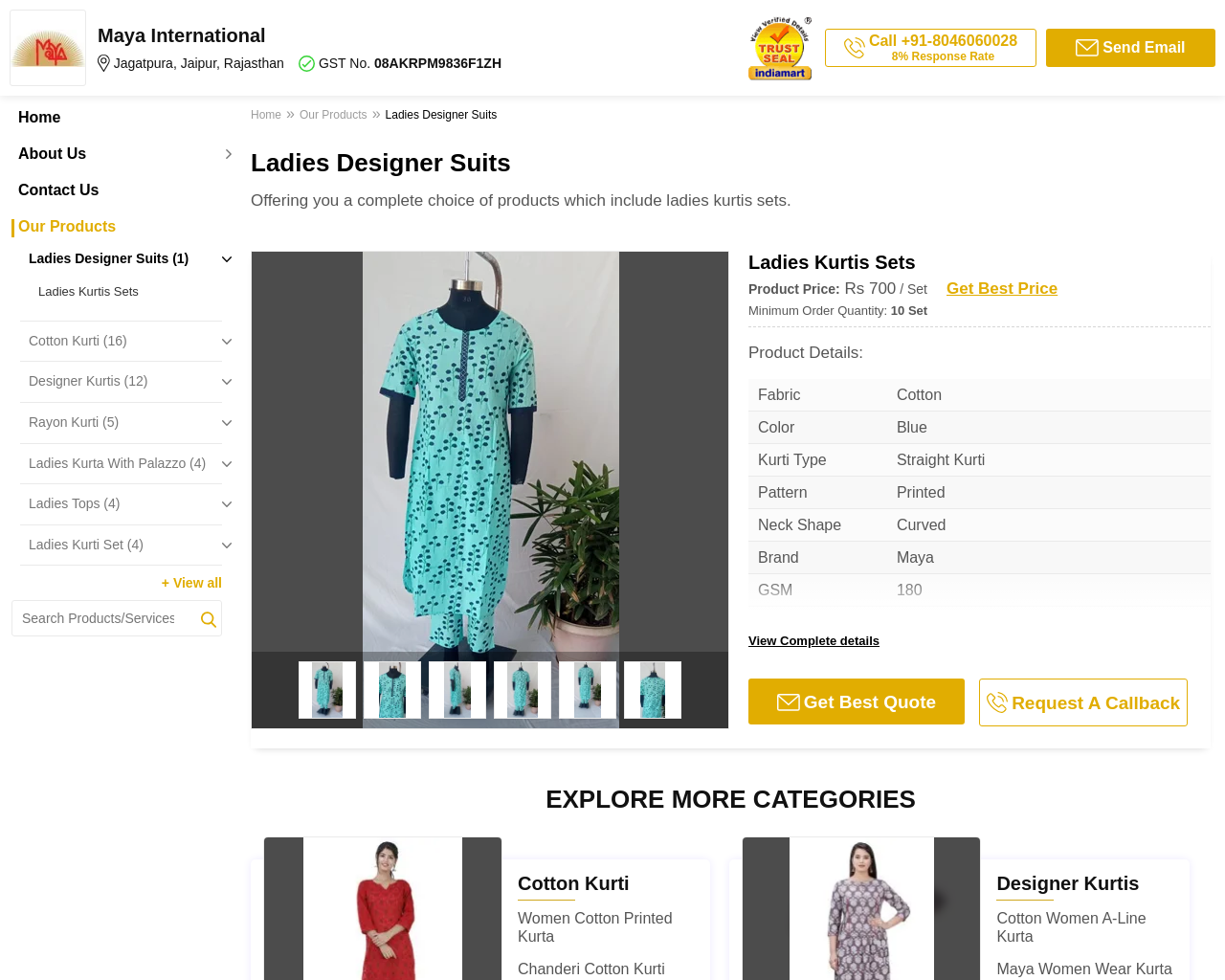What is the company name?
Please answer the question as detailed as possible.

The company name is obtained from the link 'Maya International' at the top of the webpage, which is also accompanied by an image with the same name.